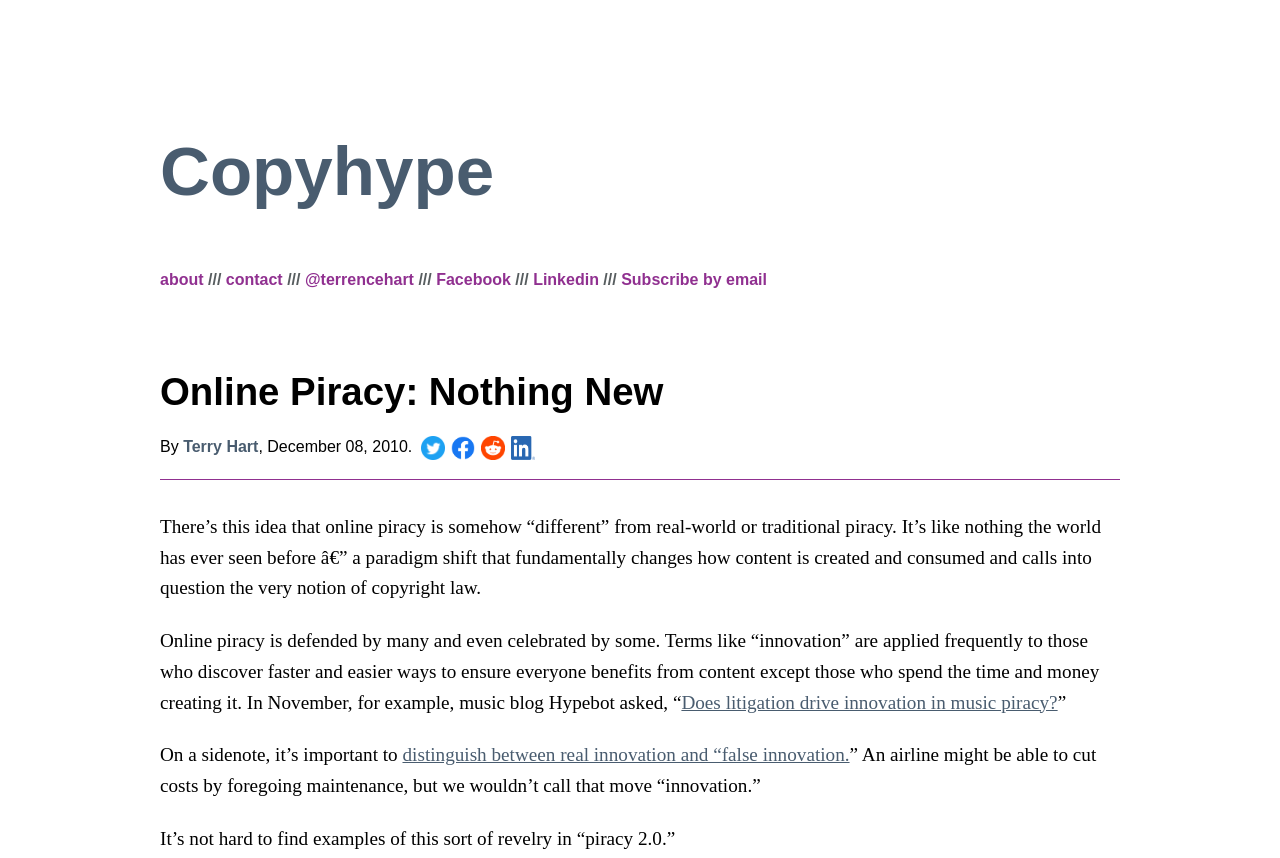Determine the bounding box coordinates of the element's region needed to click to follow the instruction: "Click on the 'Copyhype' link". Provide these coordinates as four float numbers between 0 and 1, formatted as [left, top, right, bottom].

[0.125, 0.154, 0.386, 0.245]